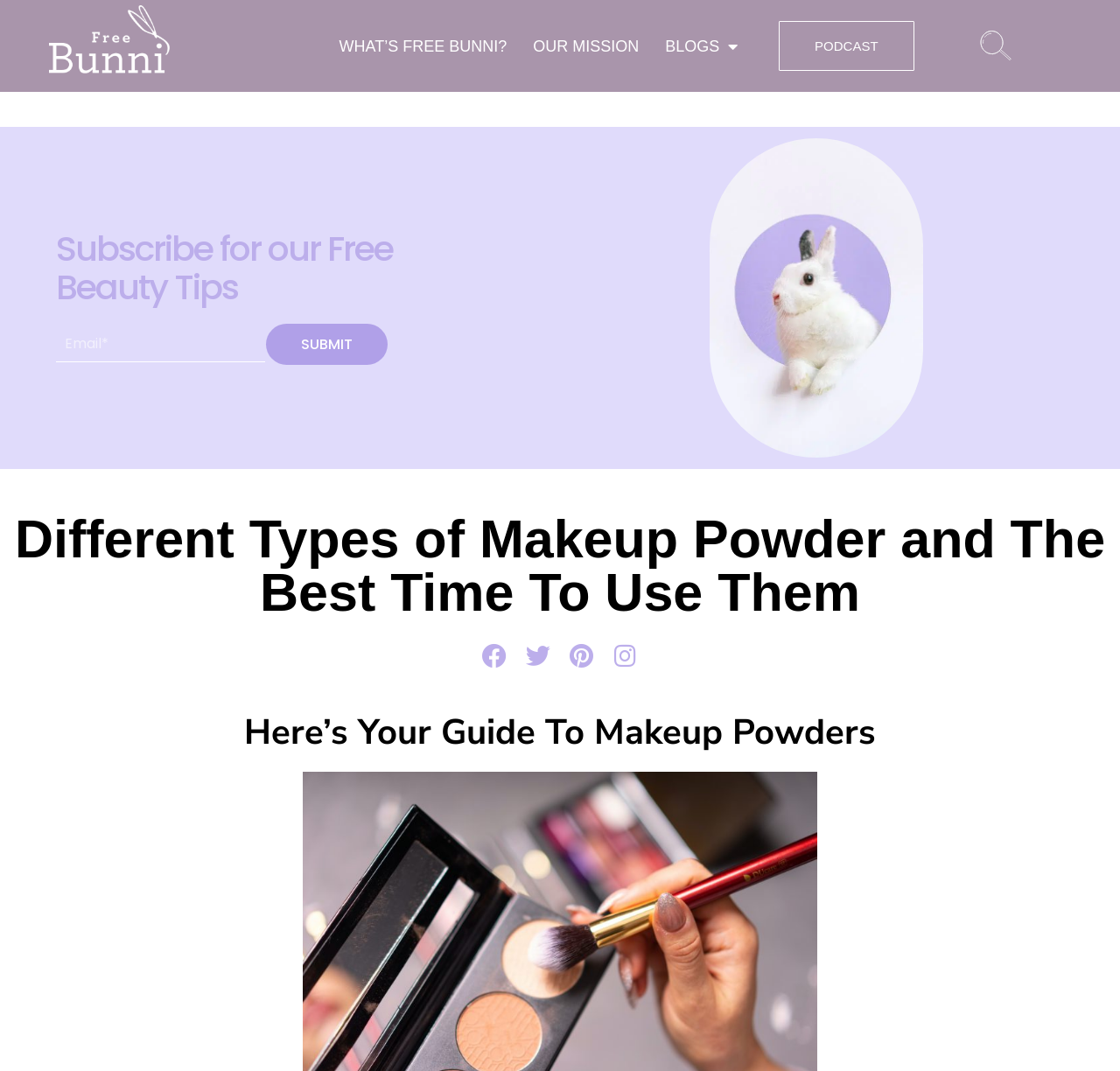Identify the coordinates of the bounding box for the element that must be clicked to accomplish the instruction: "Click on the 'WHAT’S FREE BUNNI?' link".

[0.291, 0.024, 0.464, 0.062]